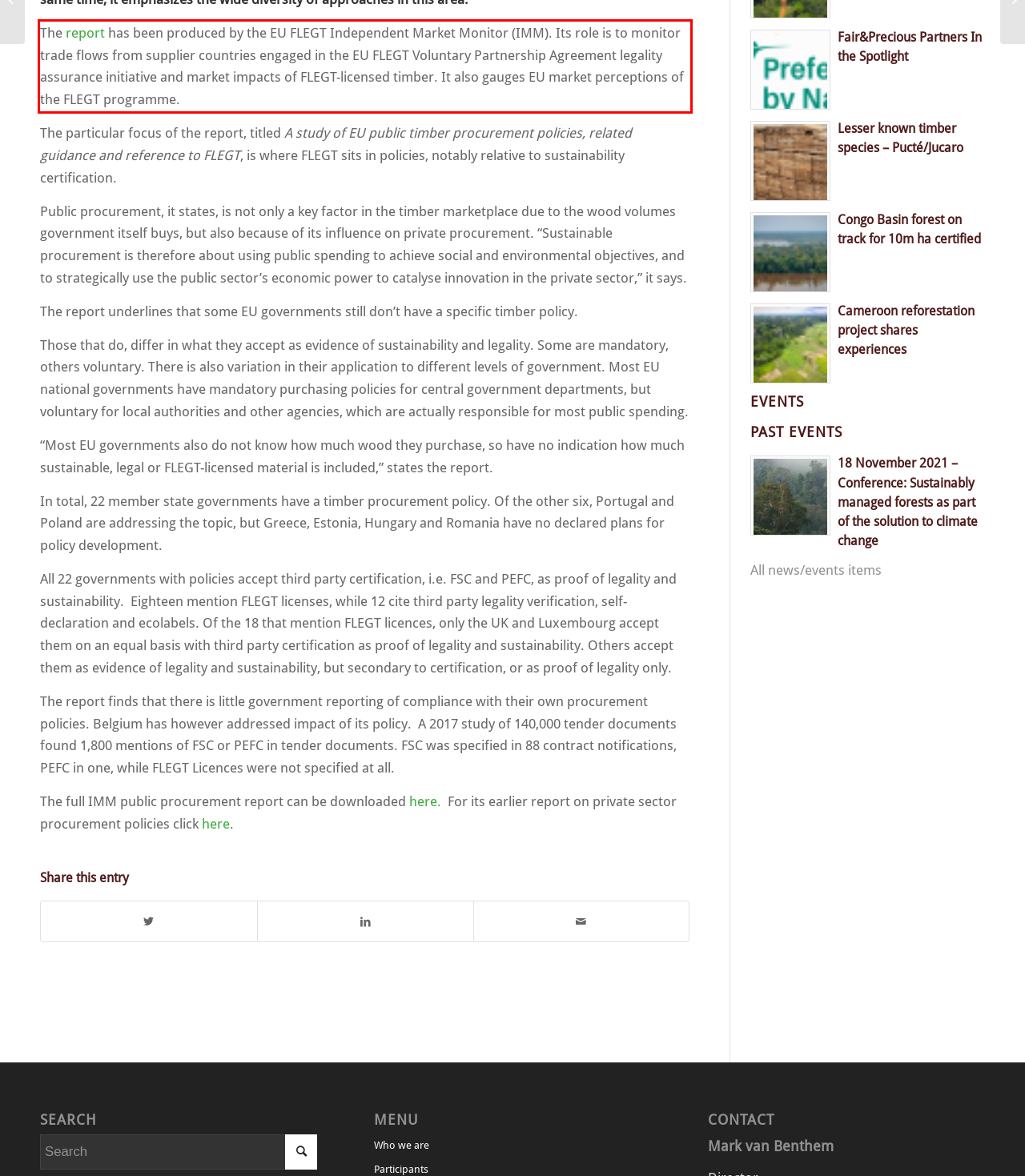The screenshot you have been given contains a UI element surrounded by a red rectangle. Use OCR to read and extract the text inside this red rectangle.

The report has been produced by the EU FLEGT Independent Market Monitor (IMM). Its role is to monitor trade flows from supplier countries engaged in the EU FLEGT Voluntary Partnership Agreement legality assurance initiative and market impacts of FLEGT-licensed timber. It also gauges EU market perceptions of the FLEGT programme.